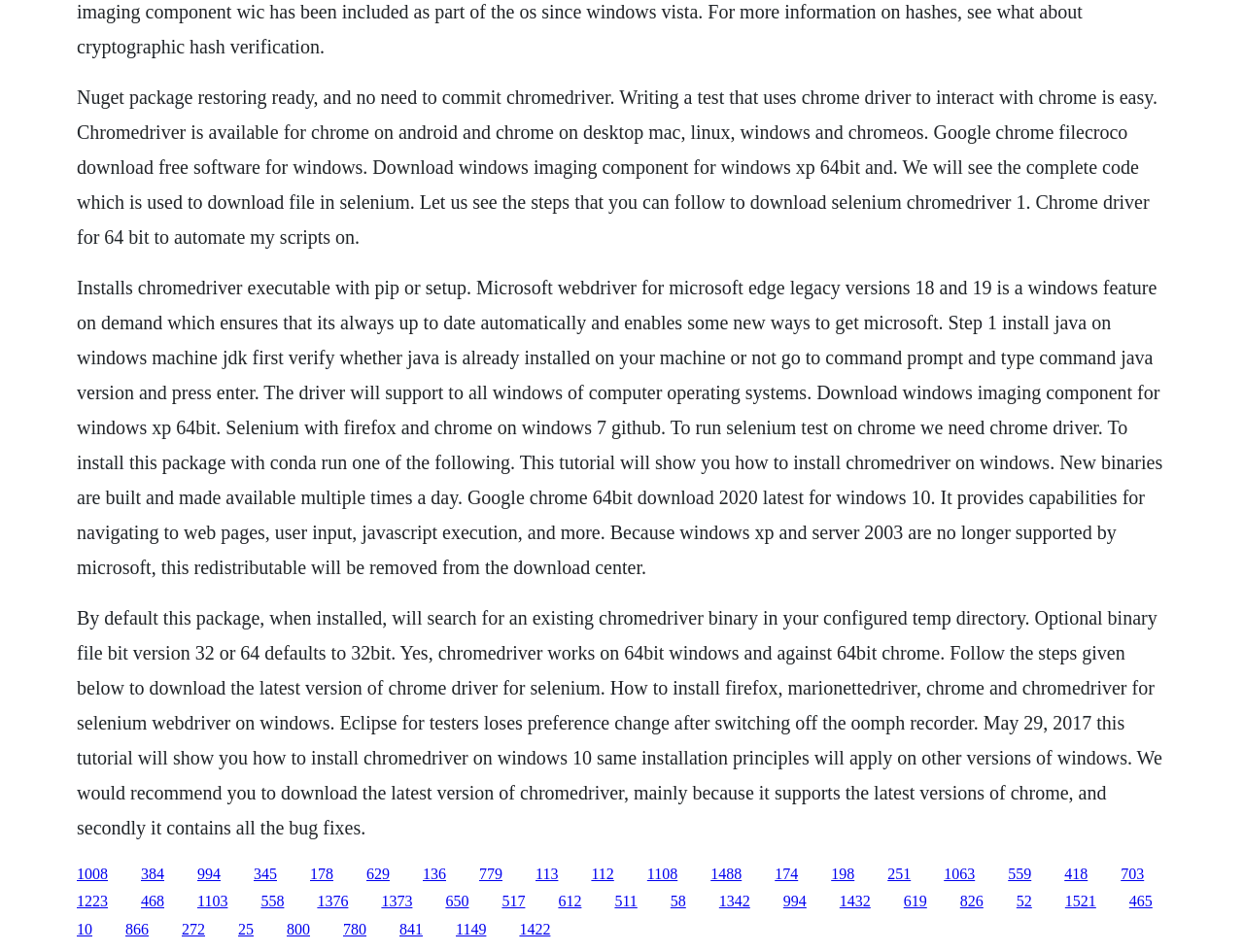Locate the bounding box coordinates of the clickable part needed for the task: "Click the link to learn how to install firefox and chromedriver for selenium webdriver".

[0.113, 0.909, 0.132, 0.926]